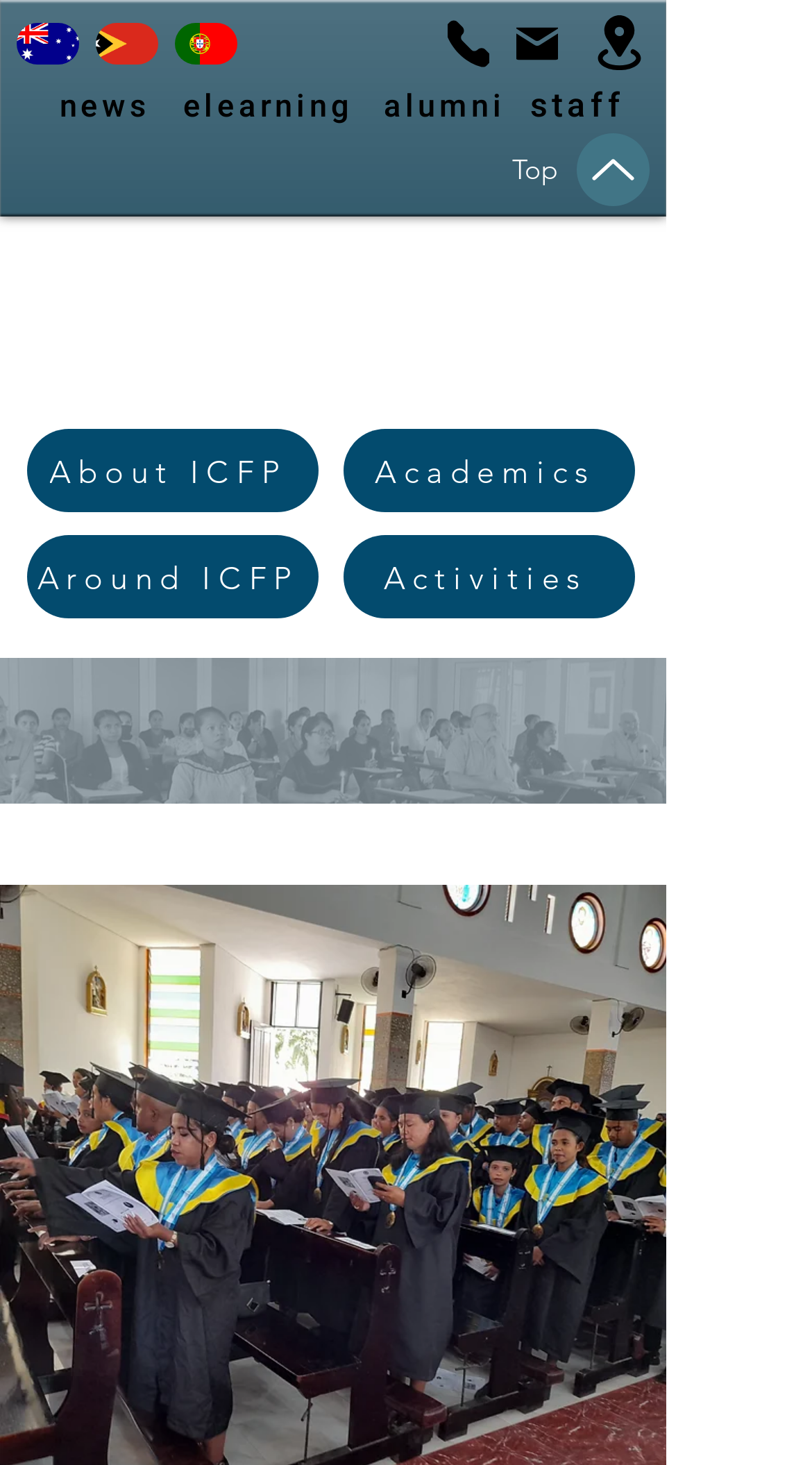How many main categories are listed below the logo?
Using the picture, provide a one-word or short phrase answer.

4